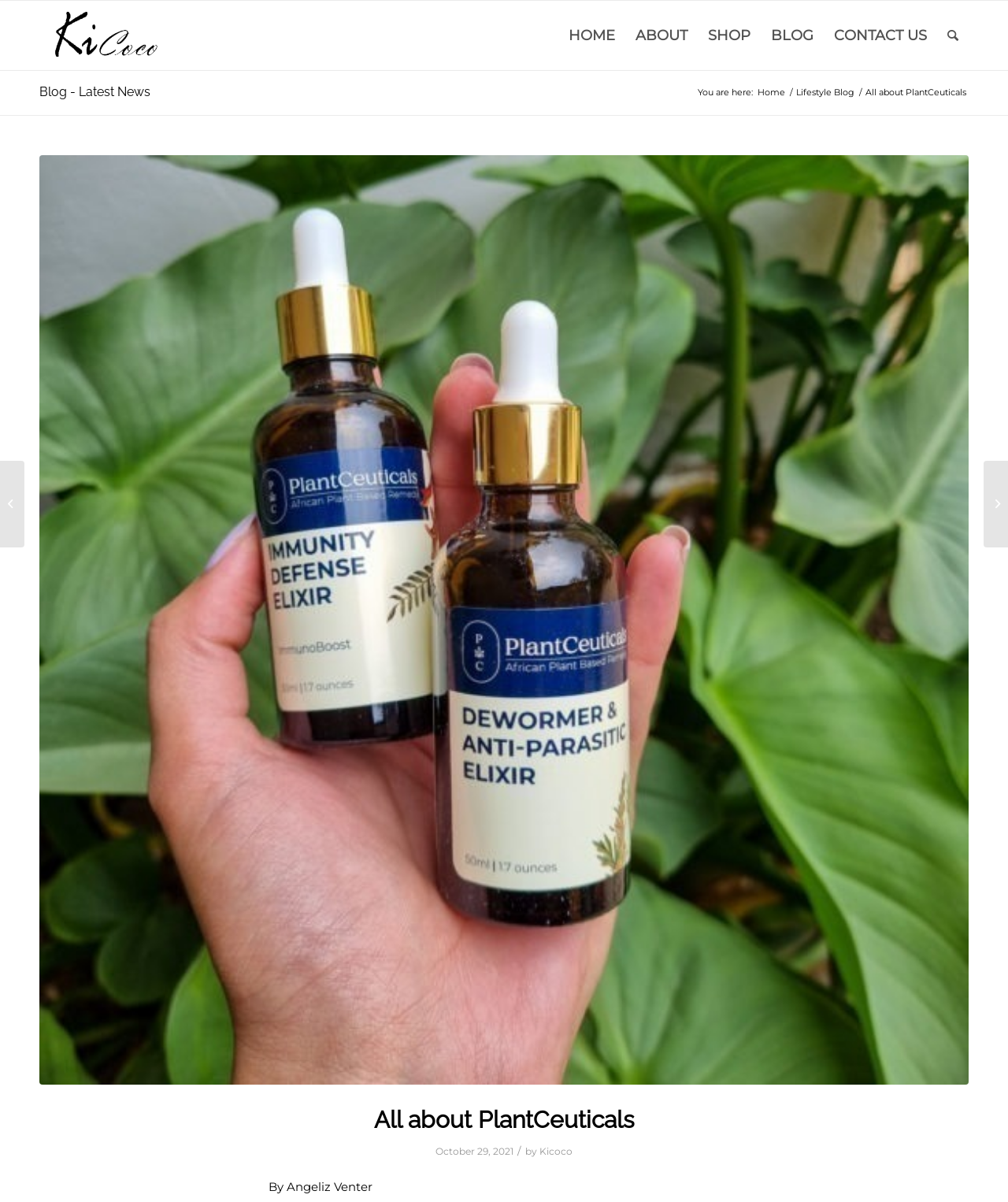Reply to the question with a brief word or phrase: What is the date of the blog post?

October 29, 2021